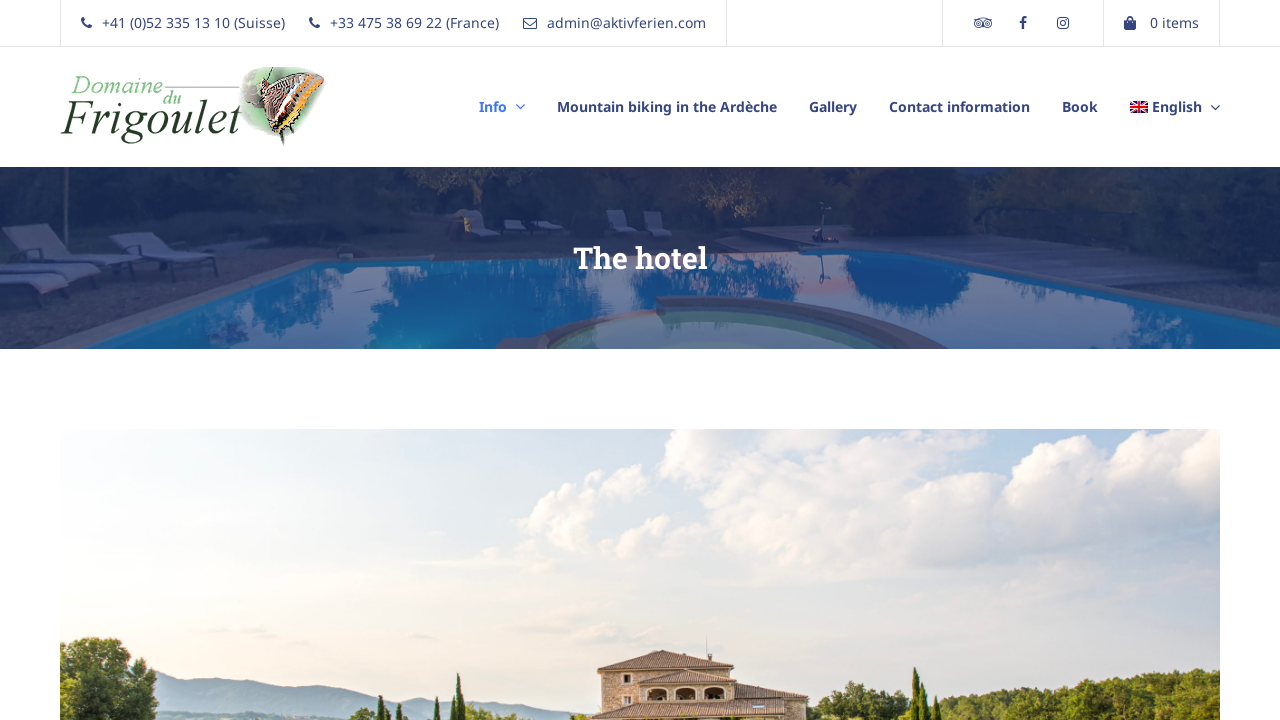Please identify the bounding box coordinates of the element that needs to be clicked to perform the following instruction: "Visit the hotel's Facebook page".

[0.784, 0.011, 0.815, 0.053]